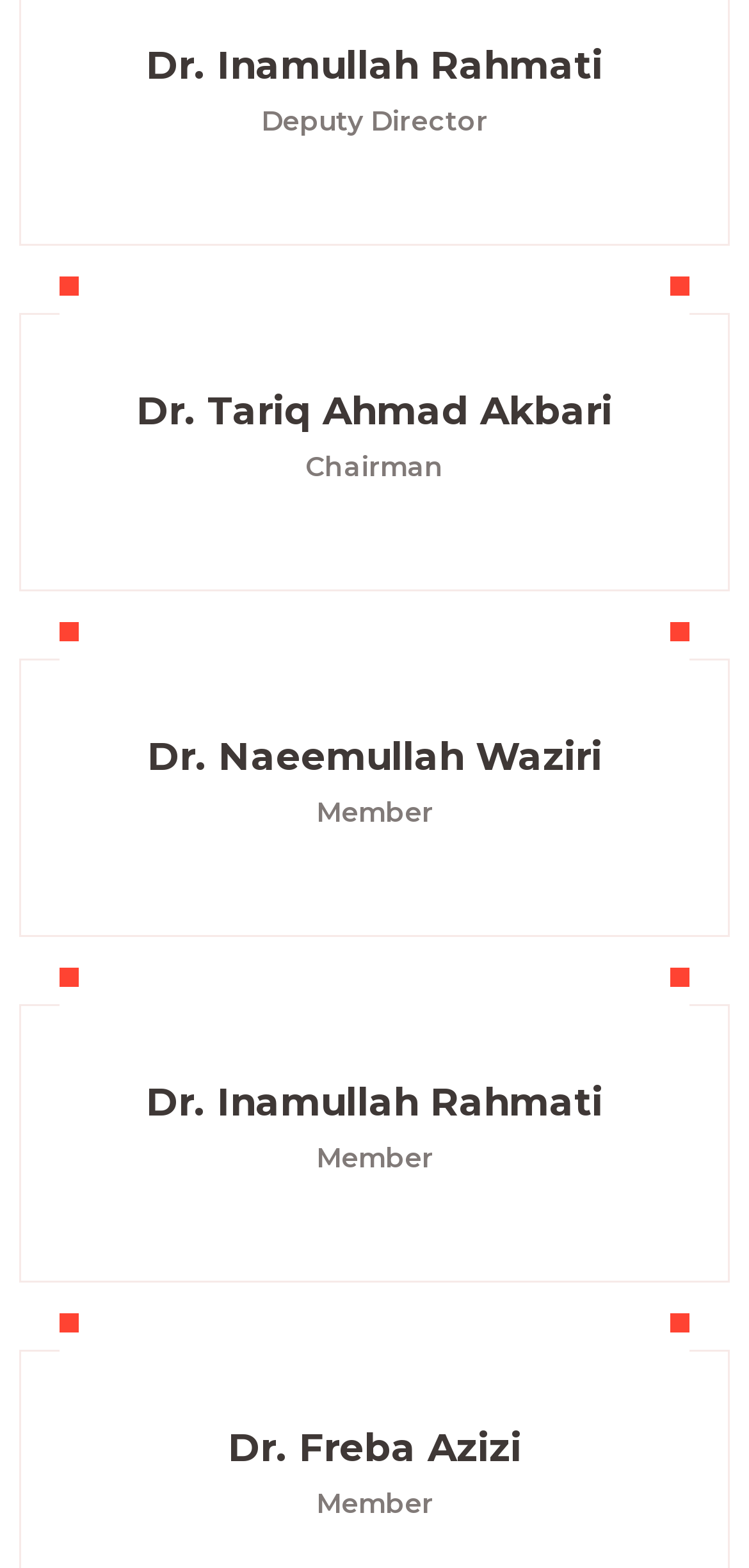Find the bounding box coordinates of the UI element according to this description: "Dr. Tariq Ahmad Akbari".

[0.182, 0.248, 0.818, 0.277]